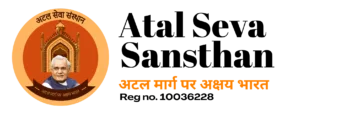Offer a detailed caption for the image presented.

The image features the logo of "Atal Seva Sansthan," an organization dedicated to social service. The design includes an emblem with a portrait of a notable figure, surrounded by decorative elements that reflect cultural significance. Above the portrait, the organization's name is prominently displayed in bold font: "Atal Seva Sansthan," accompanied by its motto in Hindi, "अटल मार्ग पर अक्षित भारत," which translates to "Unwavering Path to an Indispensable India." At the bottom, a registration number, "Reg no. 10036228," is provided, indicating the official status of the organization. This visual identity encapsulates the mission and vision of the Atal Seva Sansthan, emphasizing its commitment to community welfare and development.